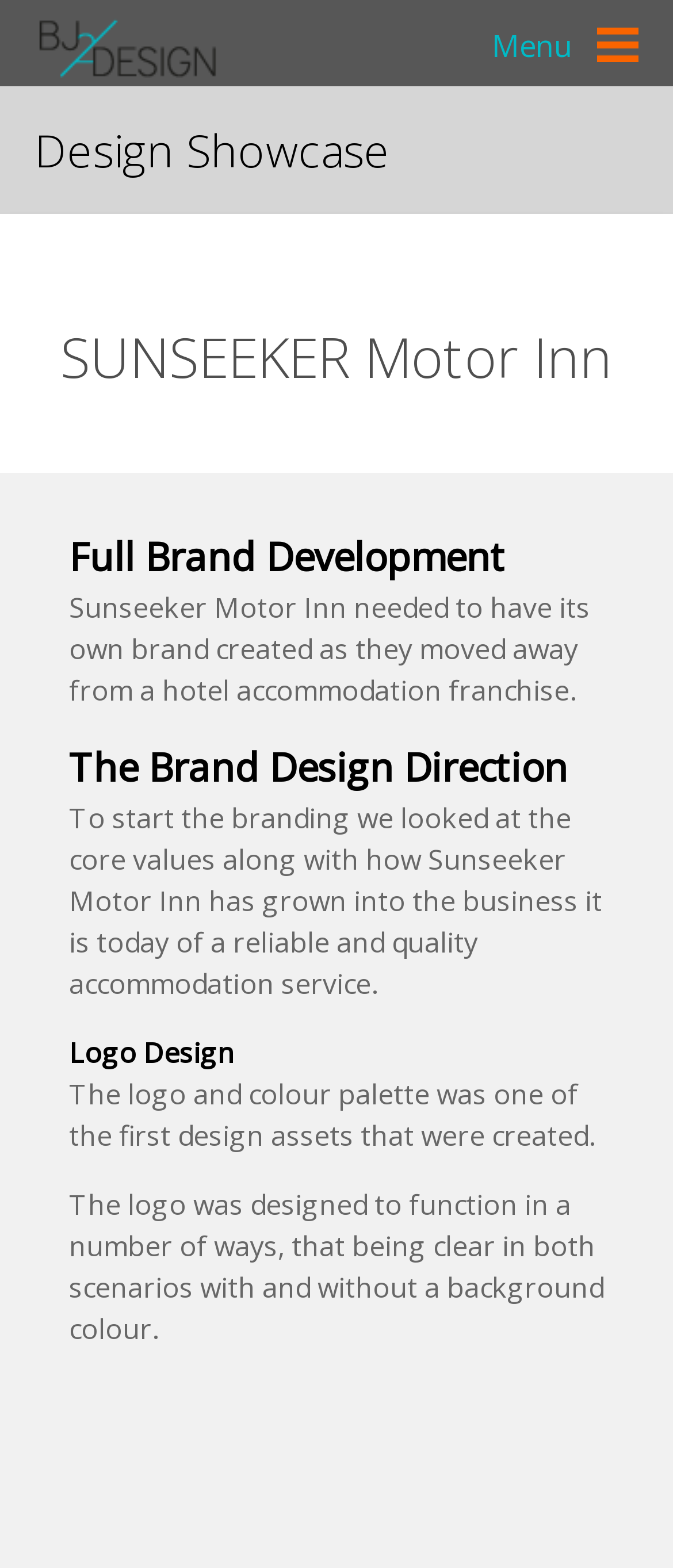What was Sunseeker Motor Inn previously part of? Using the information from the screenshot, answer with a single word or phrase.

hotel accommodation franchise